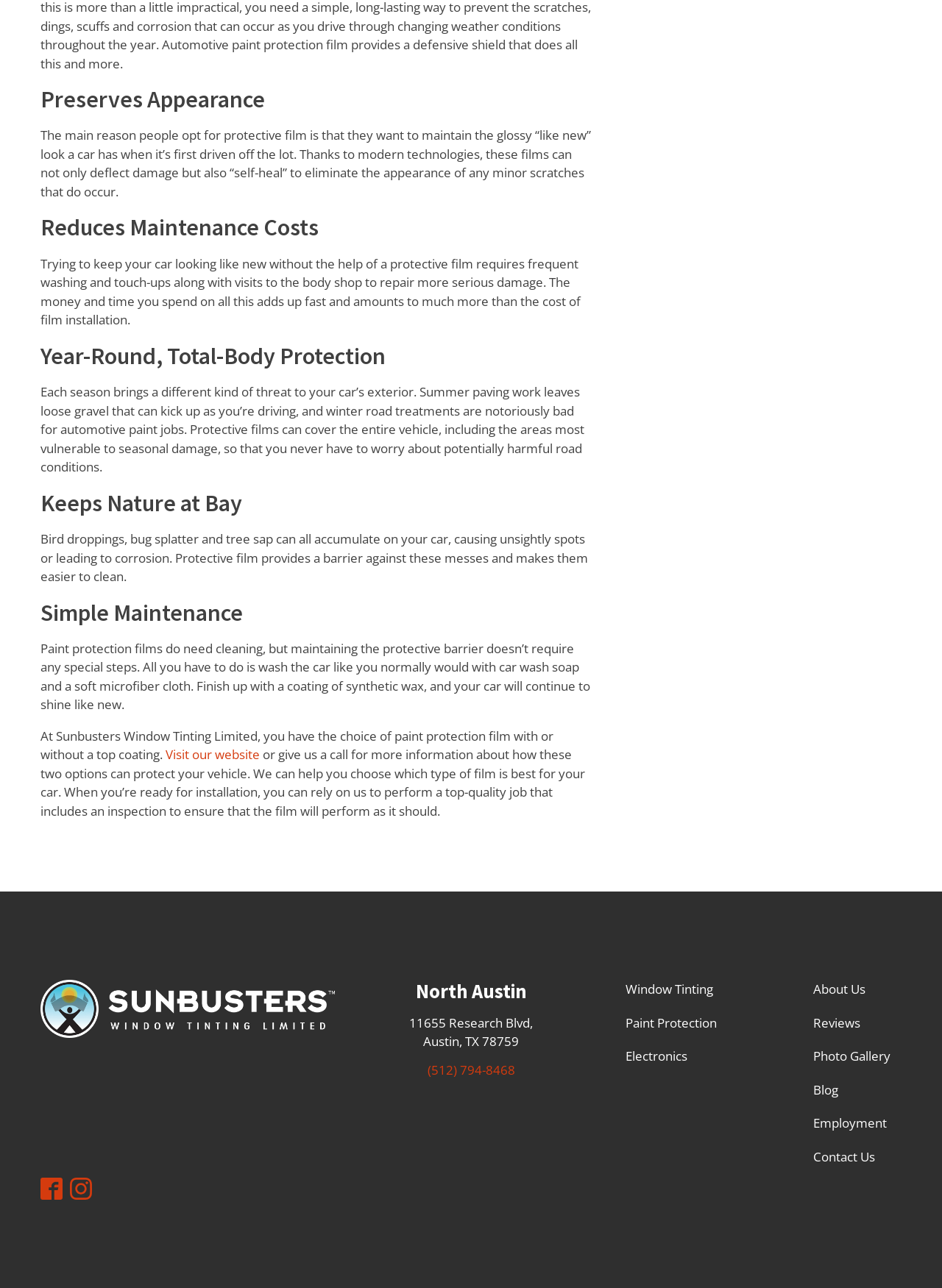Identify the bounding box for the given UI element using the description provided. Coordinates should be in the format (top-left x, top-left y, bottom-right x, bottom-right y) and must be between 0 and 1. Here is the description: Visit our Facebook

[0.043, 0.915, 0.066, 0.932]